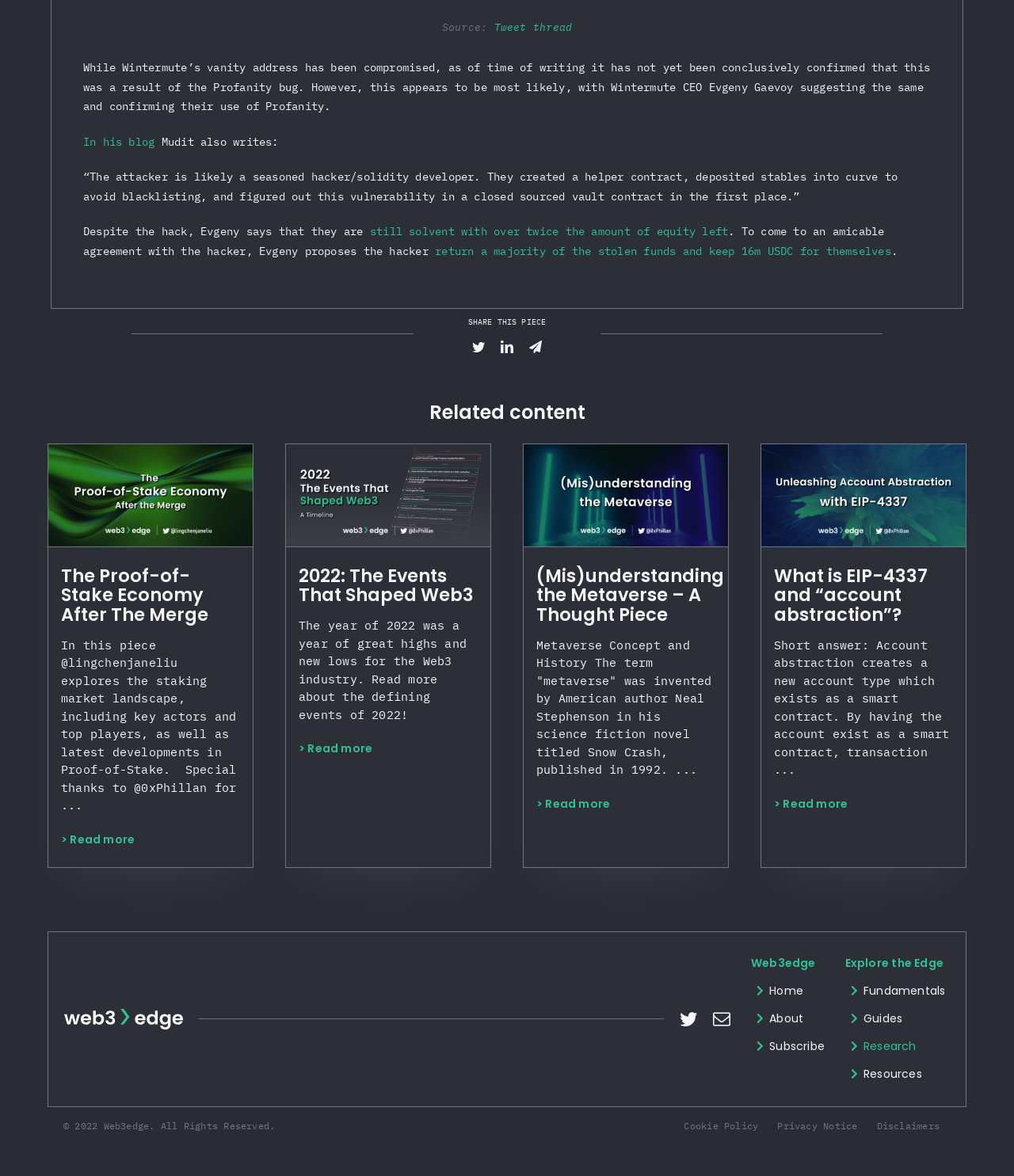Extract the bounding box coordinates for the UI element described as: "Disclaimers".

[0.864, 0.95, 0.927, 0.962]